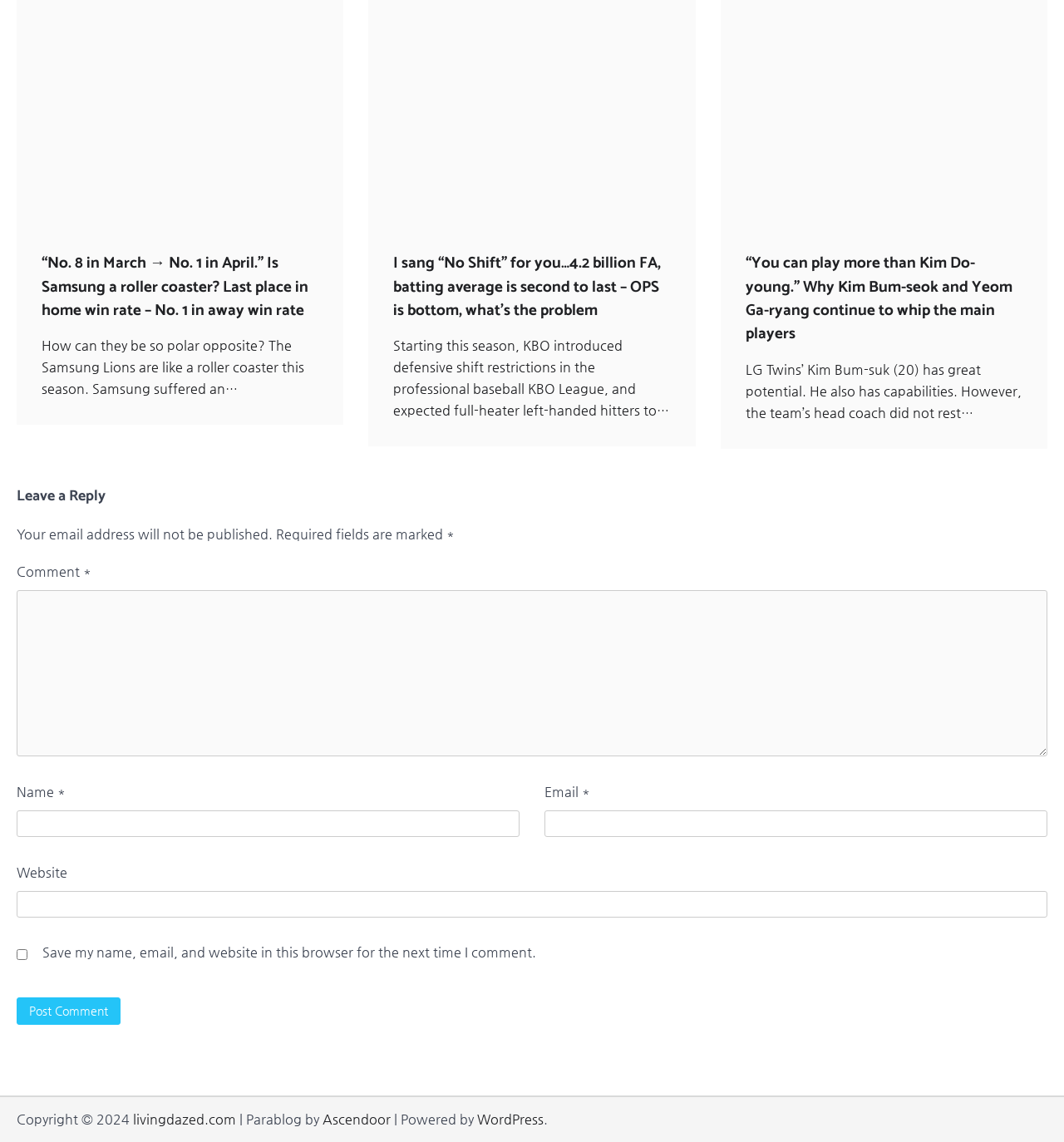What is the theme of the third article?
From the details in the image, provide a complete and detailed answer to the question.

The third article's heading is '“You can play more than Kim Do-young.” Why Kim Bum-seok and Yeom Ga-ryang continue to whip the main players', which suggests that the theme is about baseball players, specifically Kim Bum-seok and Yeom Ga-ryang.